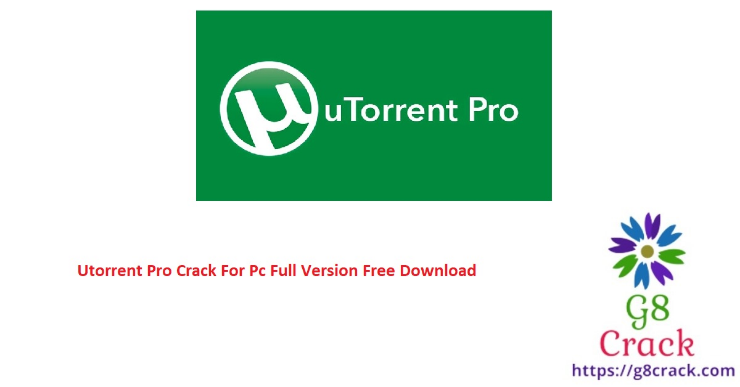What is the purpose of the image?
Answer the question using a single word or phrase, according to the image.

Torrenting solutions